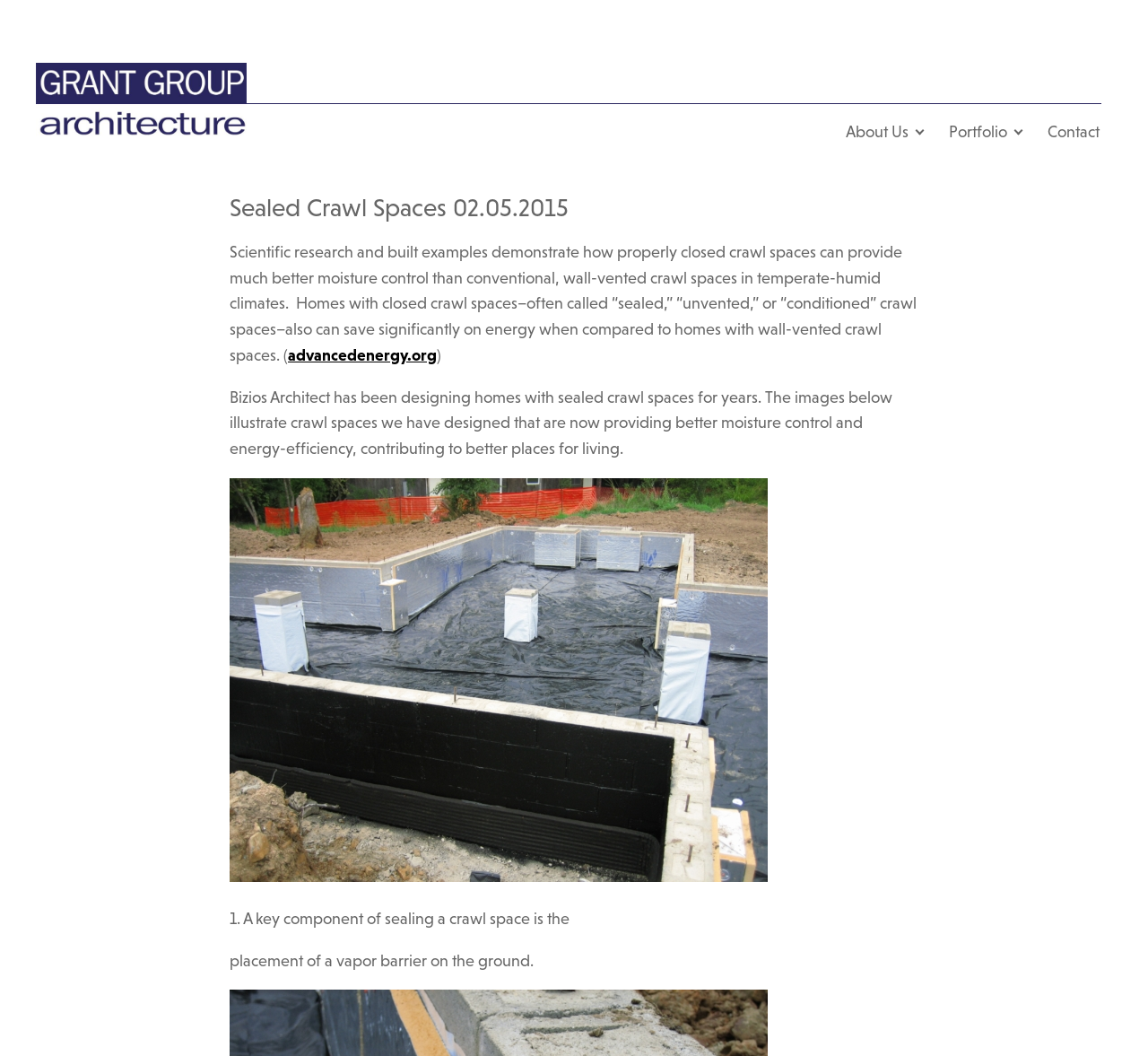Please analyze the image and provide a thorough answer to the question:
What type of climates are wall-vented crawl spaces commonly found in?

I found the answer by reading the text on the webpage, which compares closed crawl spaces to wall-vented crawl spaces in temperate-humid climates.